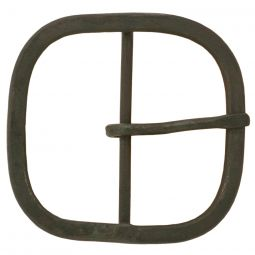Review the image closely and give a comprehensive answer to the question: What is the length of the buckle?

The caption provides the specific measurement of the buckle, which is 1-3/4 inches, indicating its length.